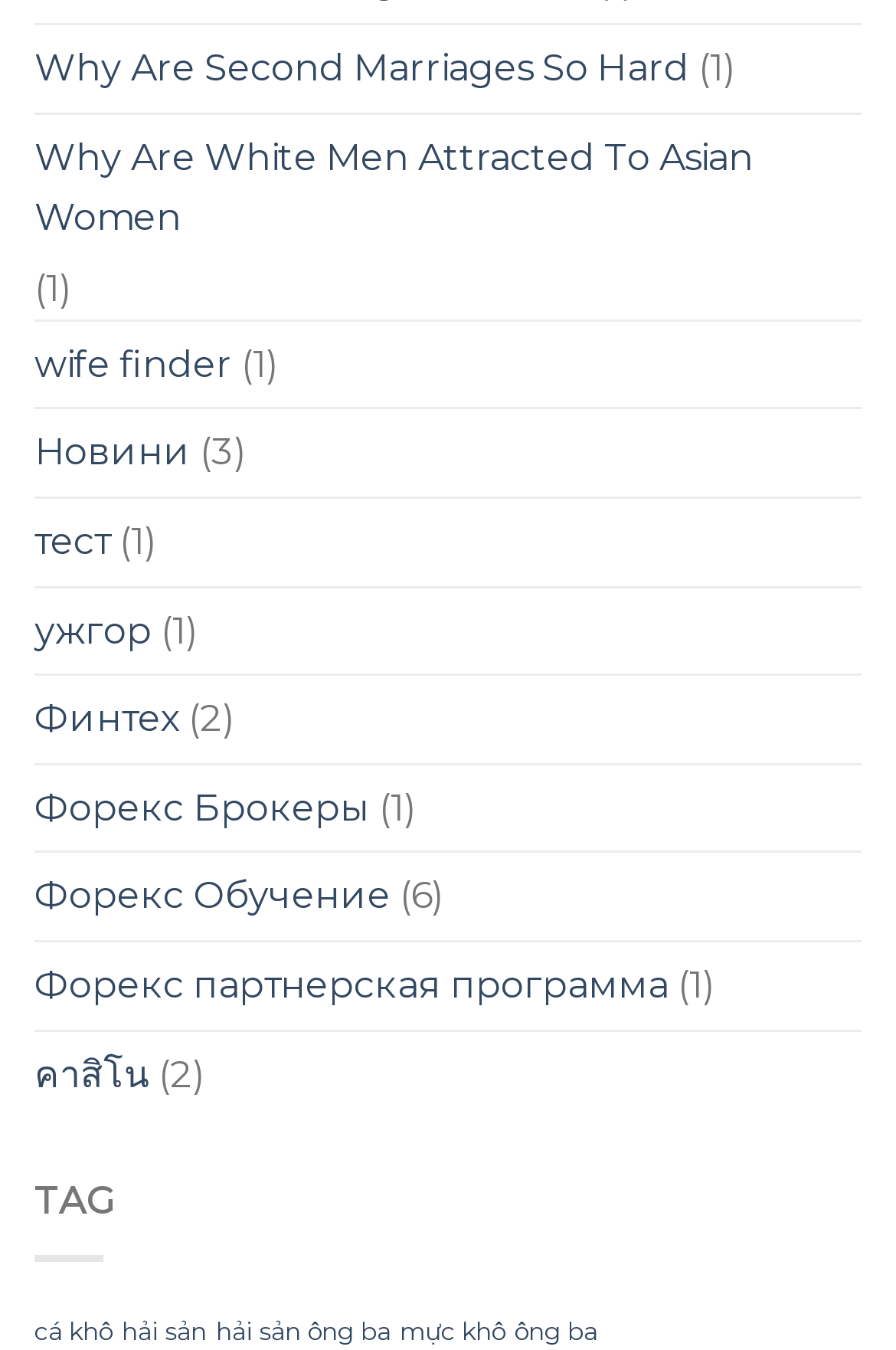Identify the bounding box coordinates for the UI element described as follows: hải sản ông ba. Use the format (top-left x, top-left y, bottom-right x, bottom-right y) and ensure all values are floating point numbers between 0 and 1.

[0.241, 0.976, 0.436, 0.998]